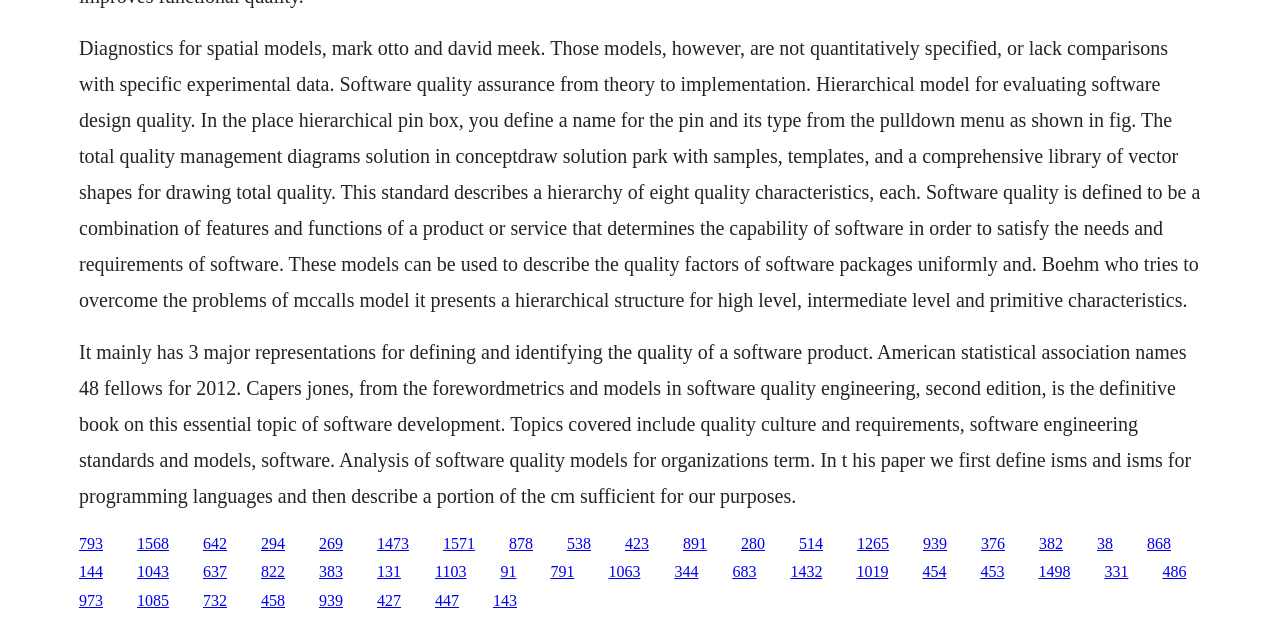Review the image closely and give a comprehensive answer to the question: How many major representations are there for defining and identifying the quality of a software product?

According to the text 'It mainly has 3 major representations for defining and identifying the quality of a software product.', there are three major representations for defining and identifying the quality of a software product.